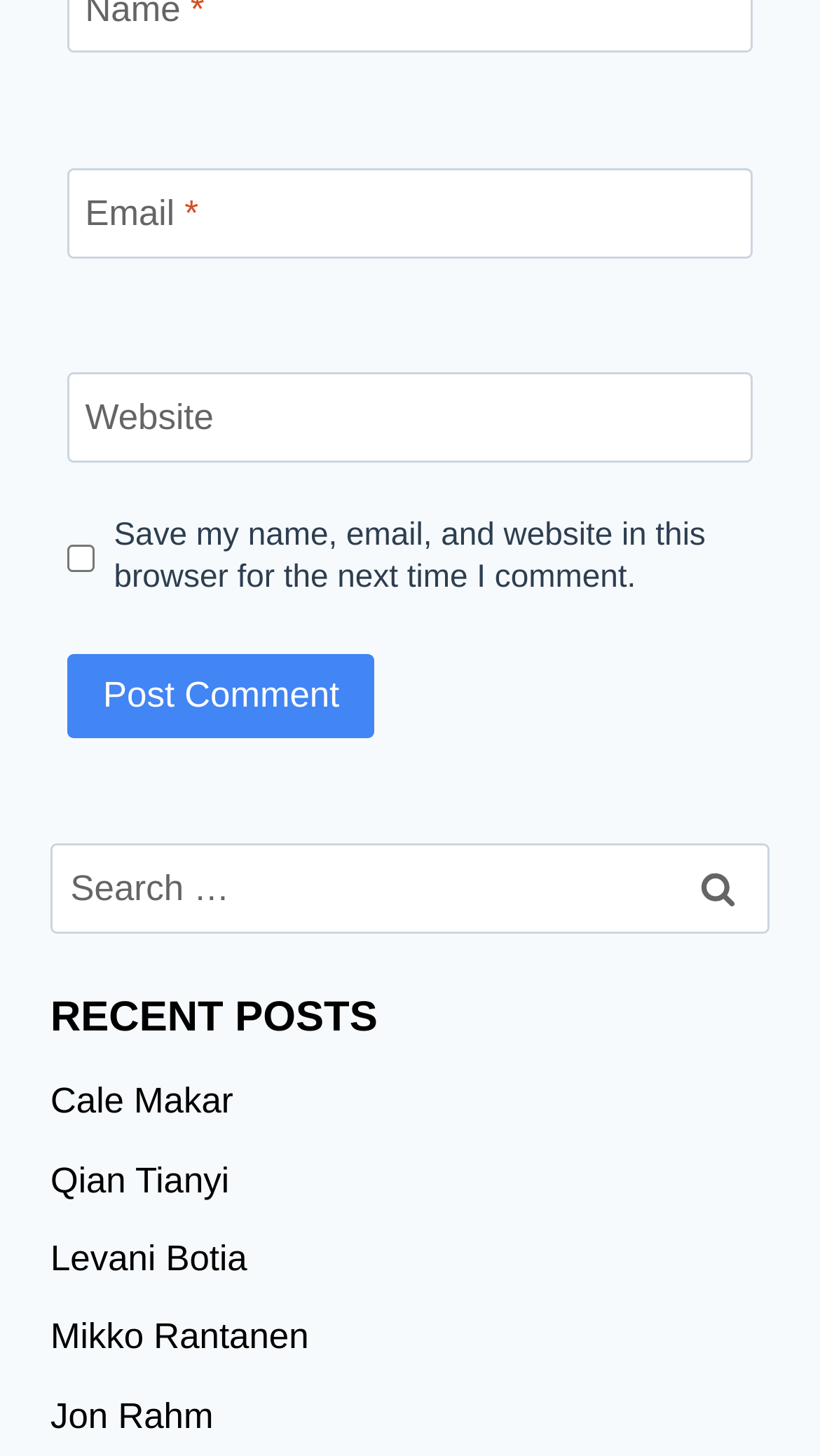Give a one-word or one-phrase response to the question:
What is the label of the required textbox?

Email